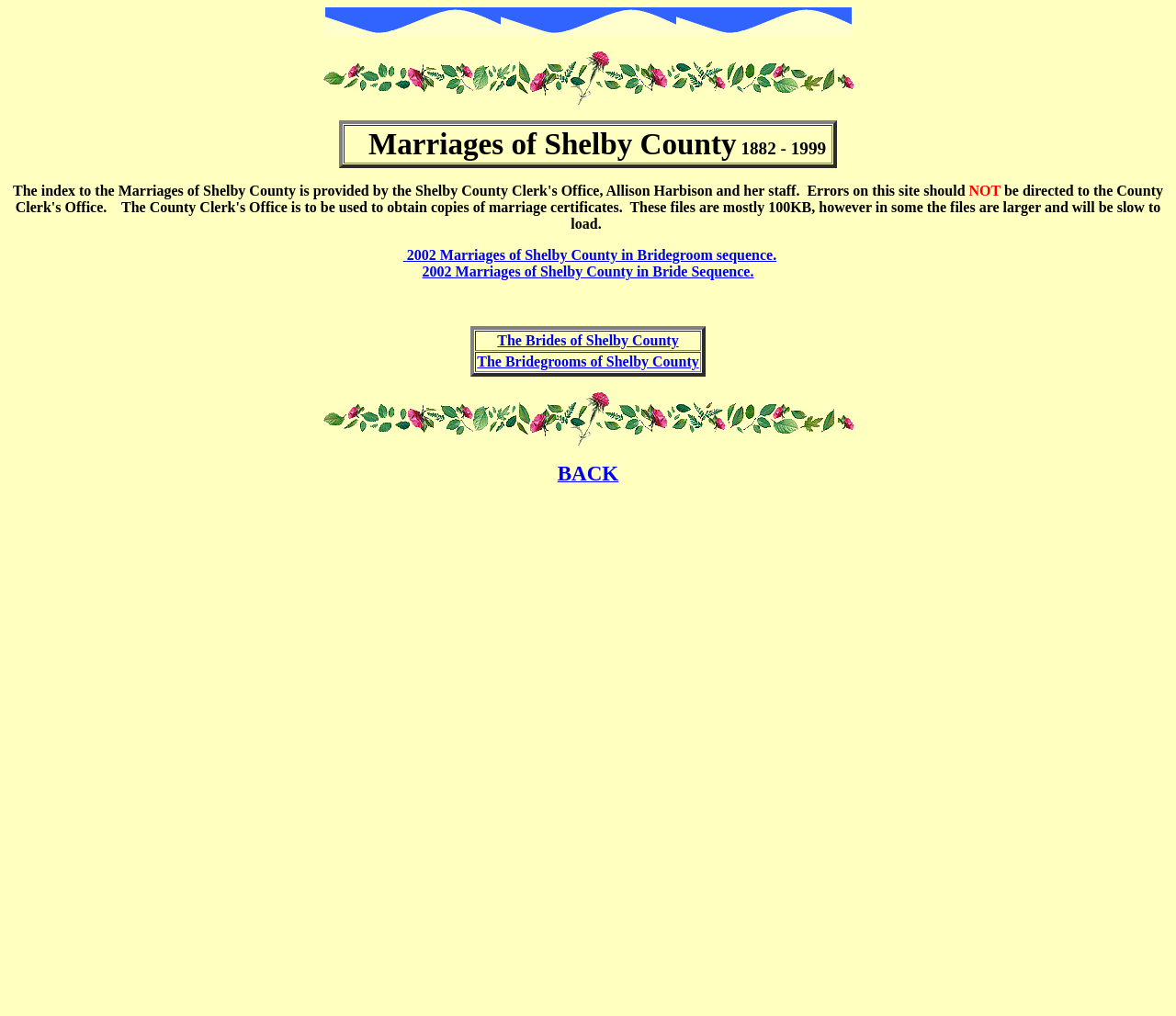Predict the bounding box of the UI element based on this description: "BACK".

[0.474, 0.46, 0.526, 0.476]